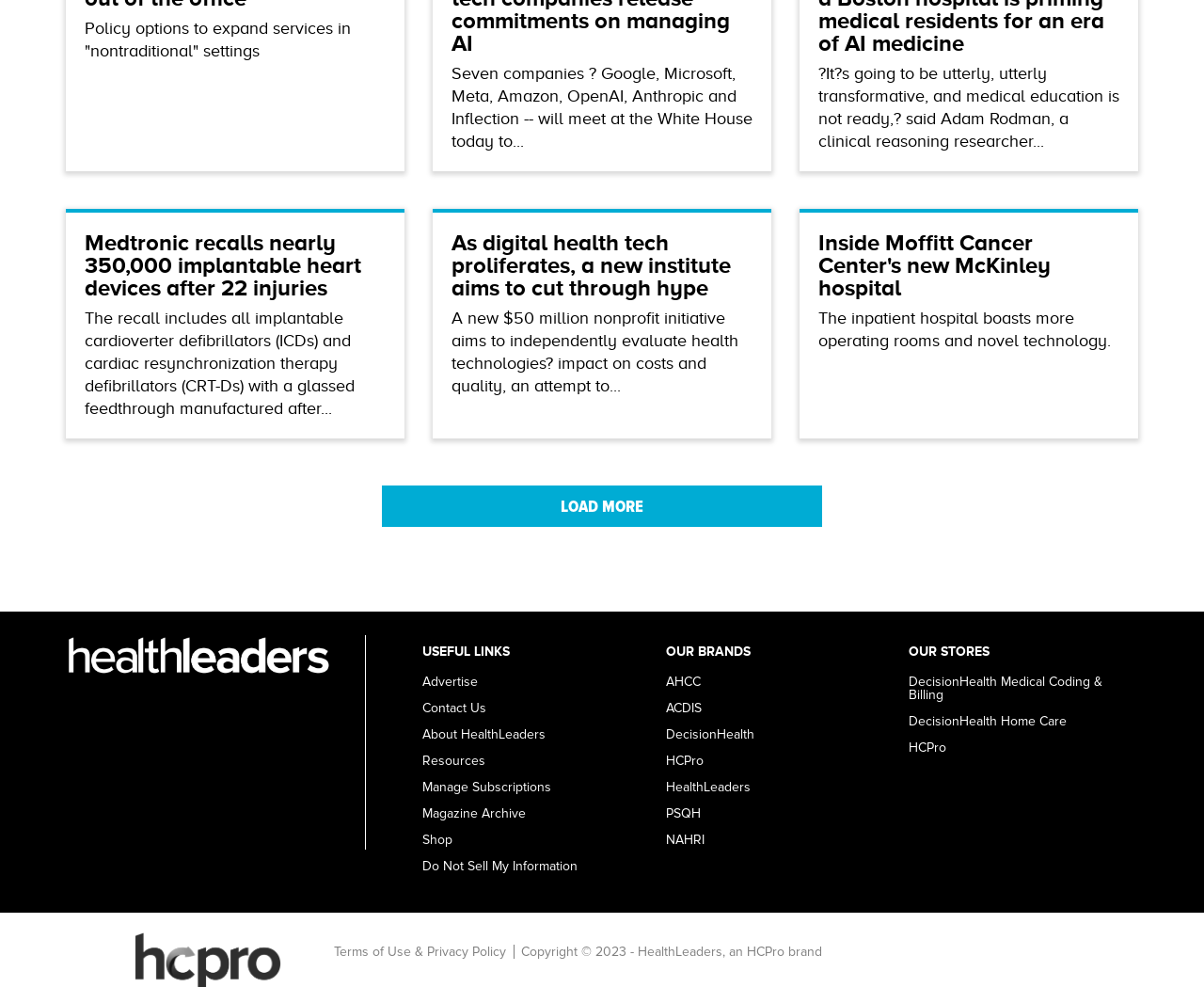Please locate the bounding box coordinates of the element's region that needs to be clicked to follow the instruction: "Explore the DecisionHealth Medical Coding & Billing store". The bounding box coordinates should be provided as four float numbers between 0 and 1, i.e., [left, top, right, bottom].

[0.755, 0.677, 0.934, 0.717]